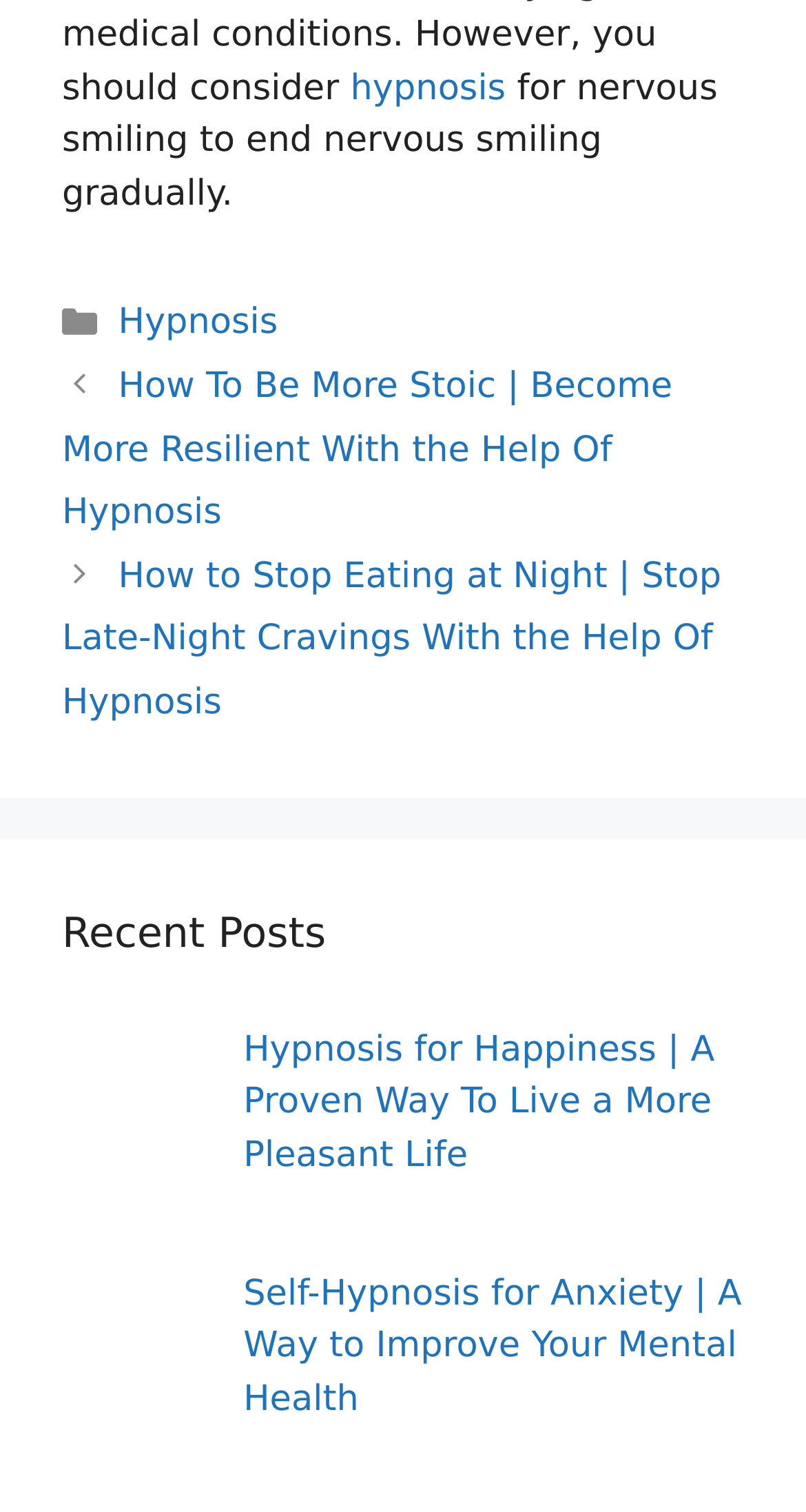Please answer the following question using a single word or phrase: 
What is the main topic of this webpage?

Hypnosis